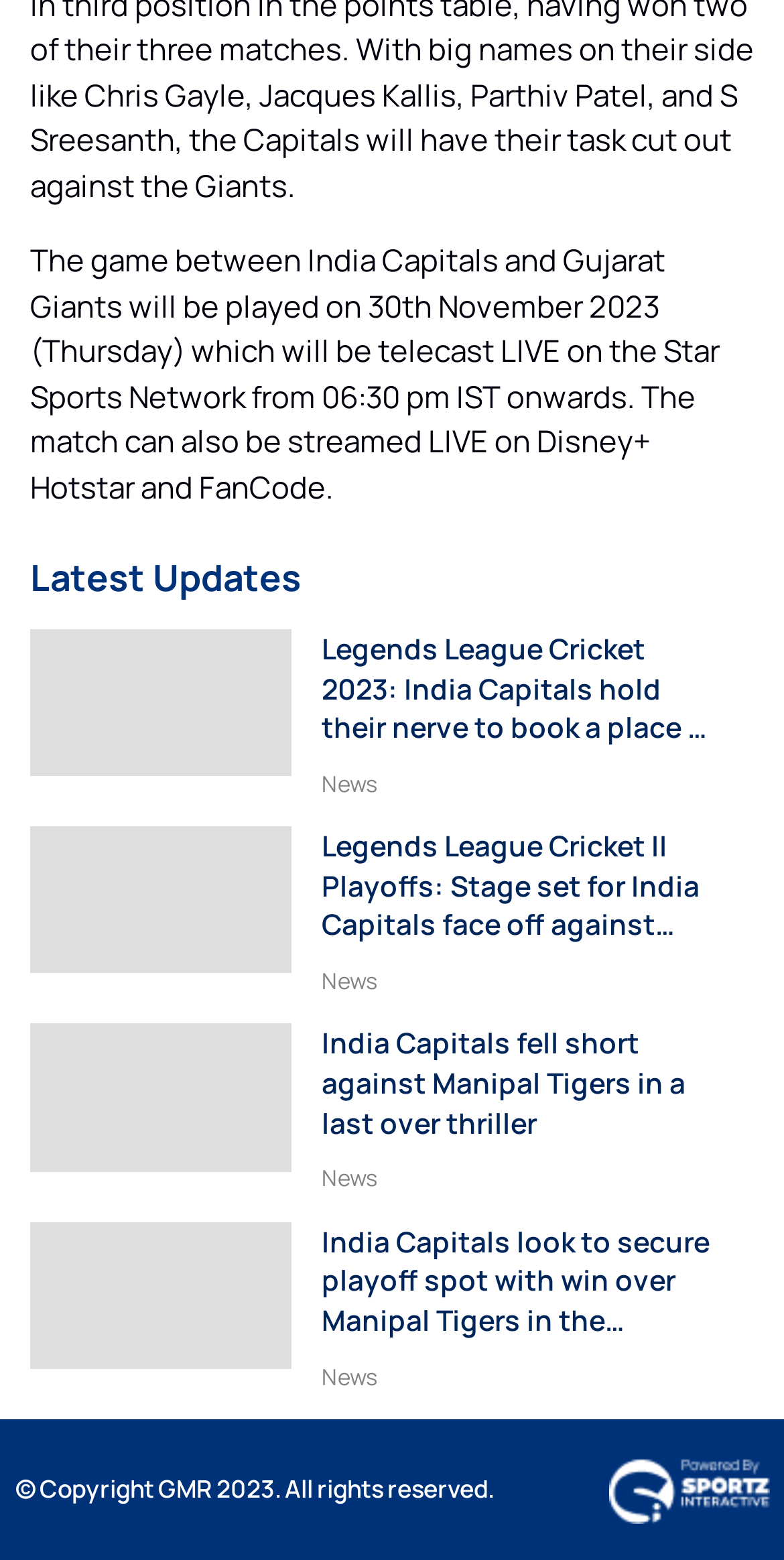Provide the bounding box coordinates of the area you need to click to execute the following instruction: "Visit Lifeline Fire & Security's Twitter page".

None